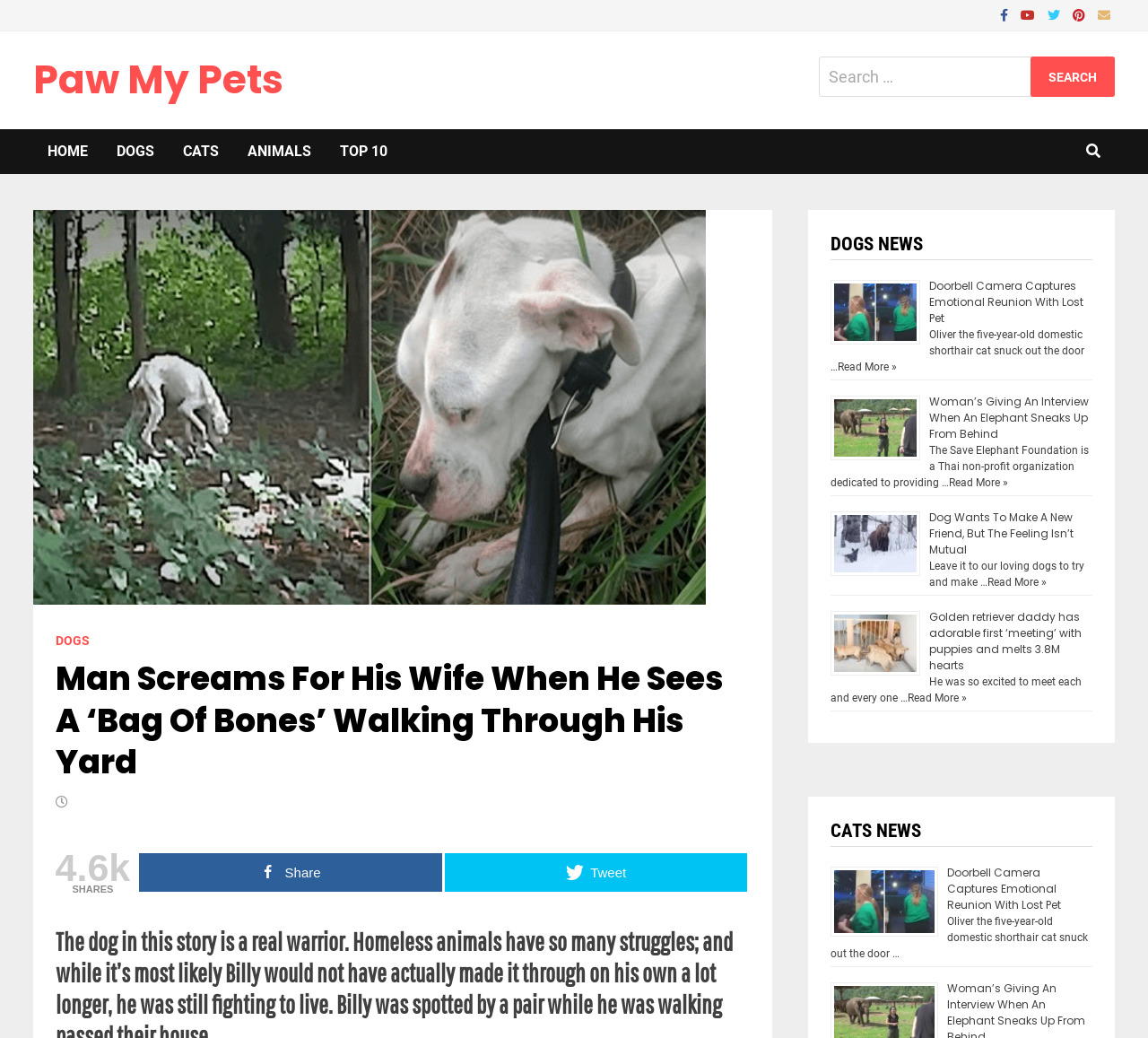Locate the bounding box coordinates of the element that should be clicked to fulfill the instruction: "Share the article".

[0.121, 0.822, 0.385, 0.859]